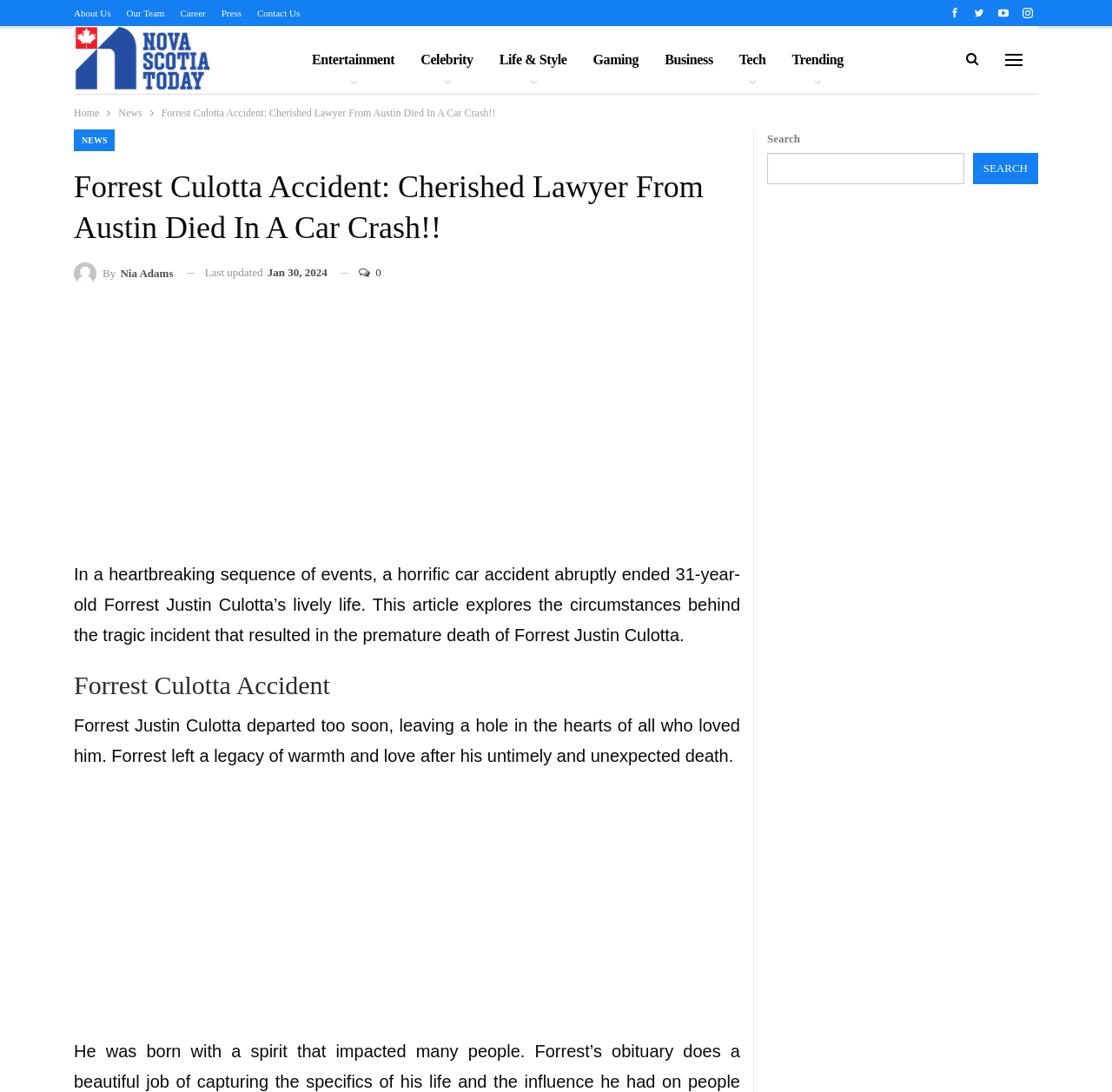Identify the bounding box of the UI component described as: "Entertainment".

[0.269, 0.024, 0.367, 0.086]